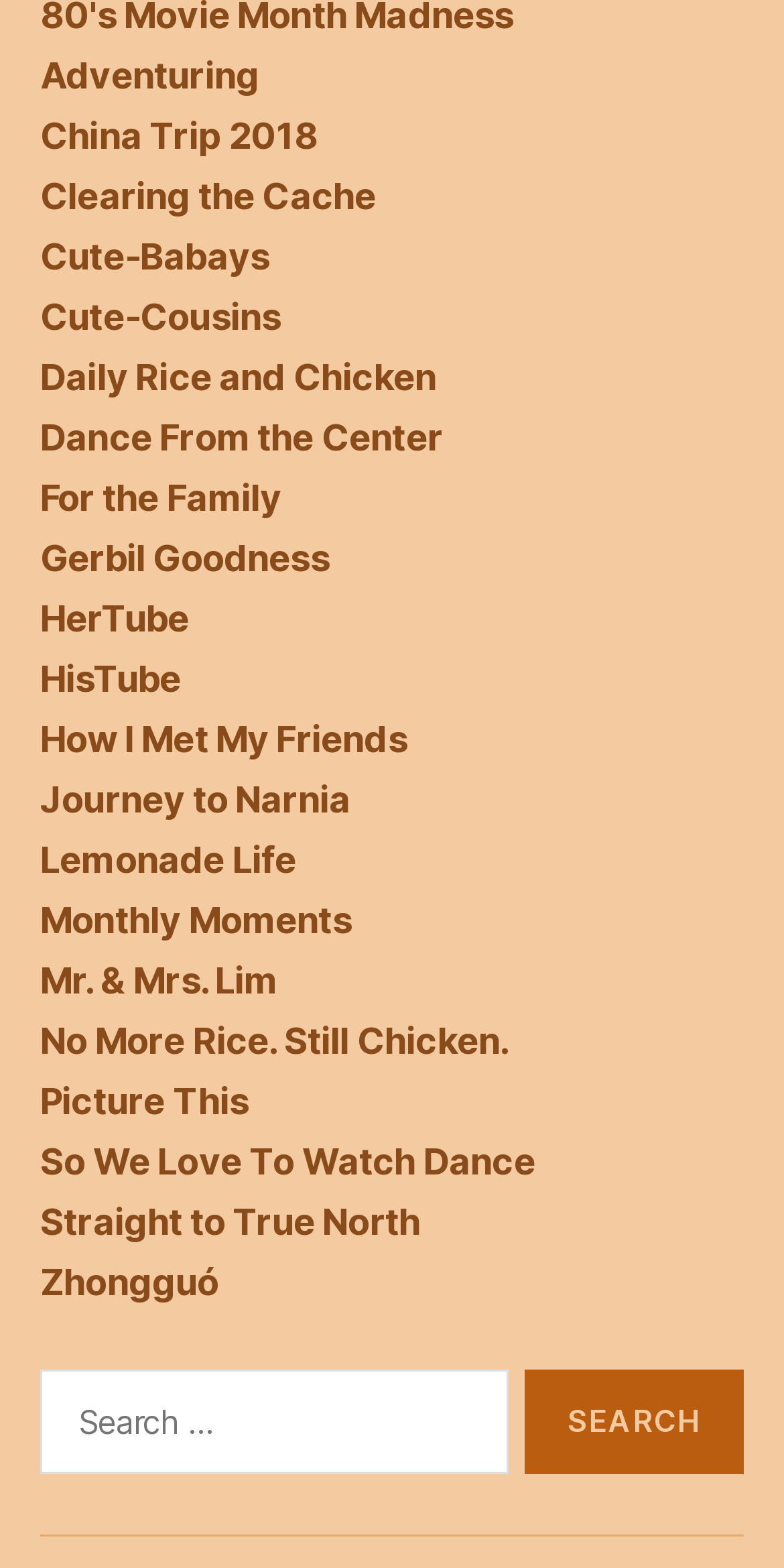Locate the bounding box of the UI element based on this description: "Straight to True North". Provide four float numbers between 0 and 1 as [left, top, right, bottom].

[0.051, 0.766, 0.536, 0.793]